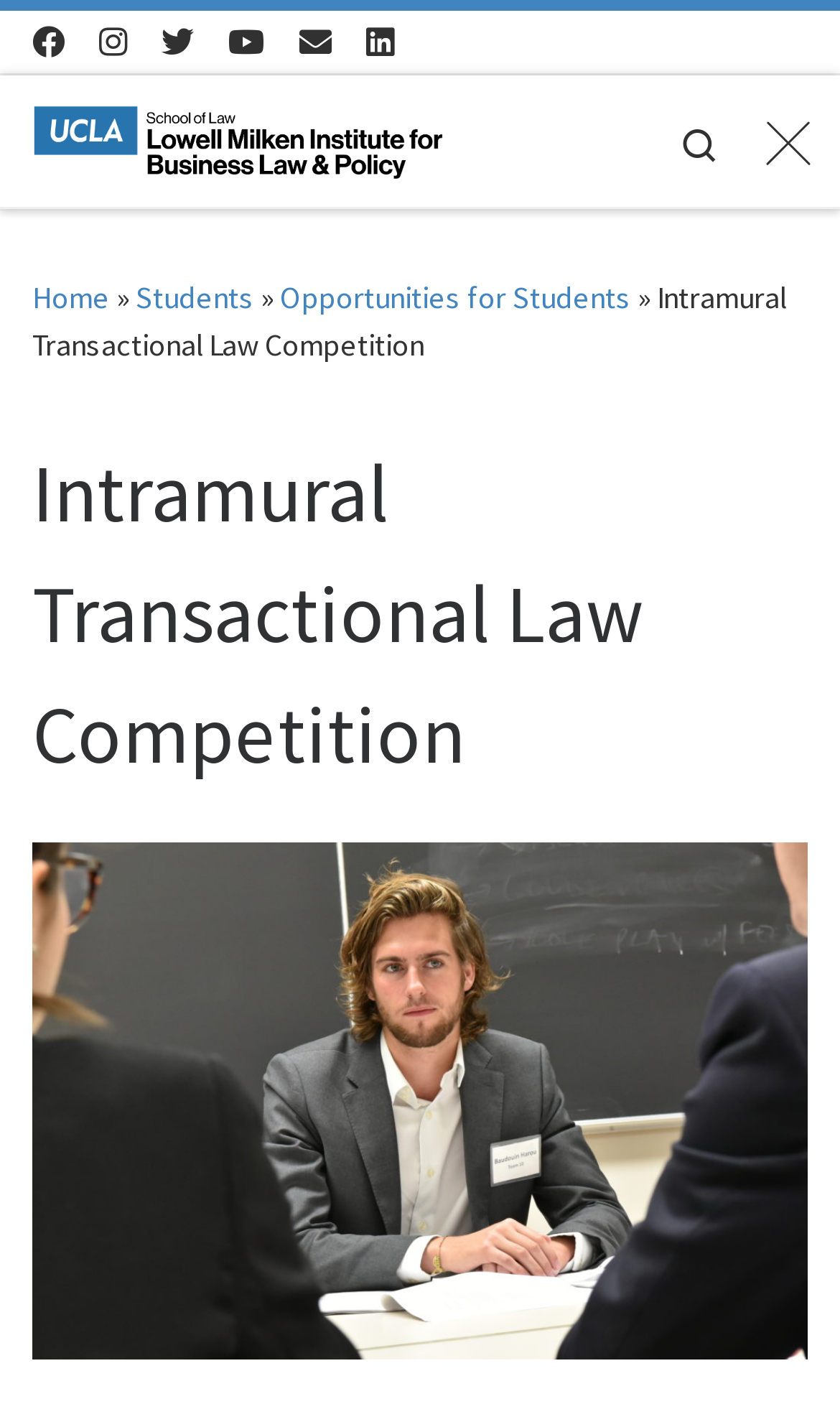How many social media links are available?
Look at the image and provide a short answer using one word or a phrase.

6